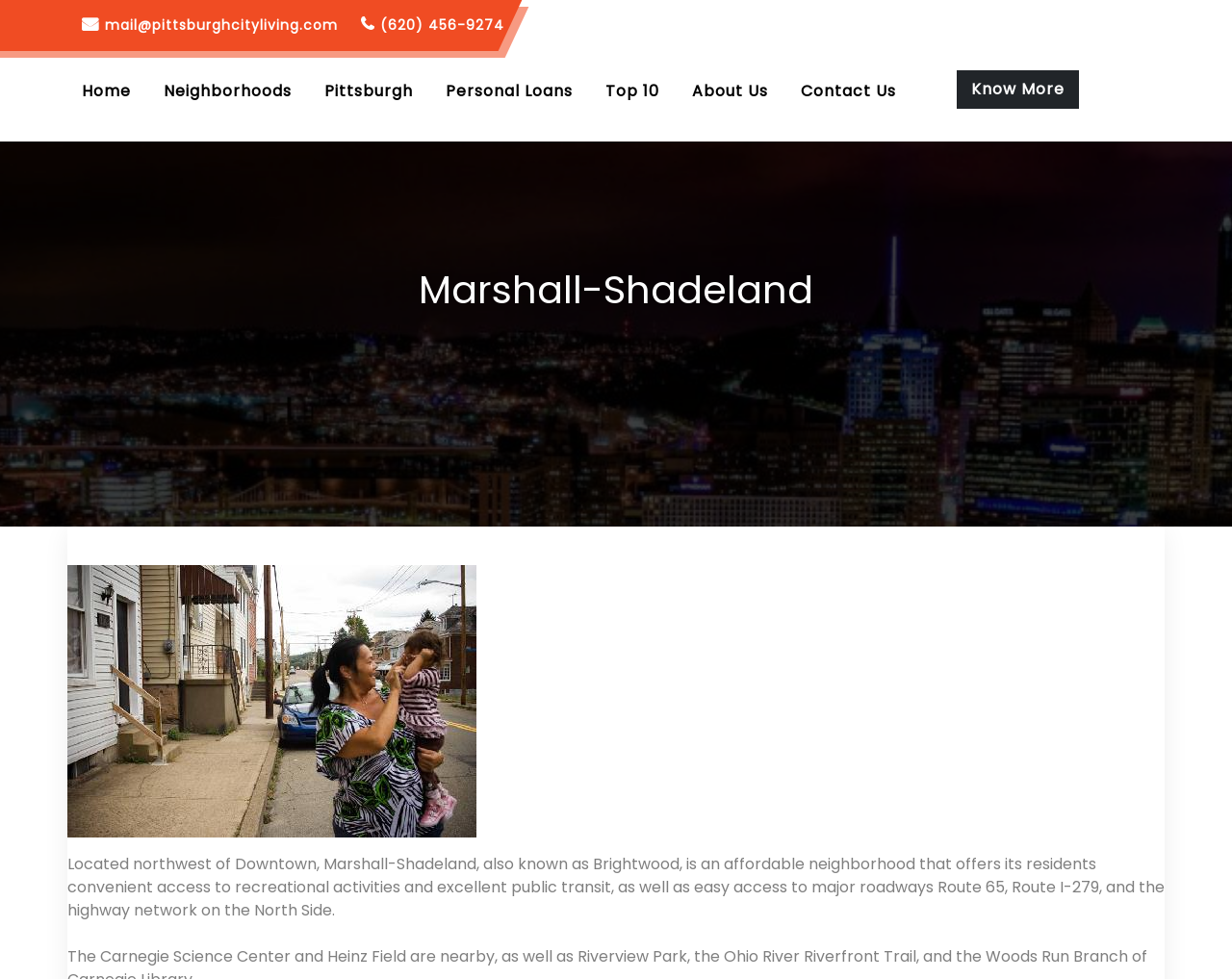Please specify the bounding box coordinates of the clickable region to carry out the following instruction: "Click the 'Home' link". The coordinates should be four float numbers between 0 and 1, in the format [left, top, right, bottom].

[0.055, 0.072, 0.118, 0.115]